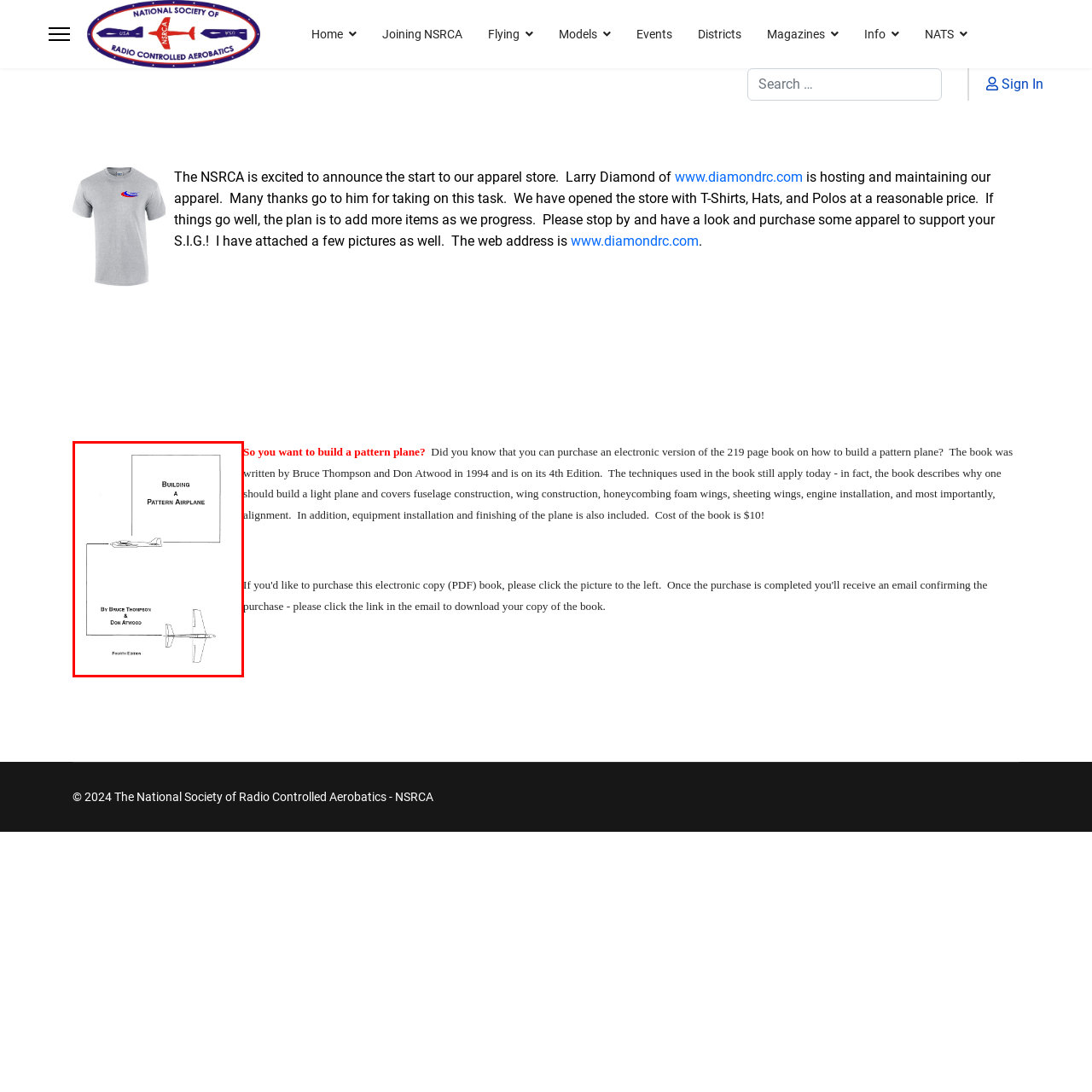Give a comprehensive caption for the image marked by the red rectangle.

The image showcases the cover page of a book titled "Building a Pattern Airplane," authored by Bruce Thompson and Don Atwood. This is the fourth edition of the guide, which is noted for its comprehensive approach to constructing model airplanes. The cover features the title prominently displayed at the top, with illustrations of two distinct aircraft types below, symbolizing the focus of the book on aerial craftsmanship. This essential resource provides step-by-step instructions on building various model airplanes, making it a valuable asset for enthusiasts looking to enhance their skills in aerodynamics and model construction. This book is a part of the National Society of Radio Controlled Aerobatics (NSRCA) apparel store announcement, emphasizing community support within the model aviation hobby.